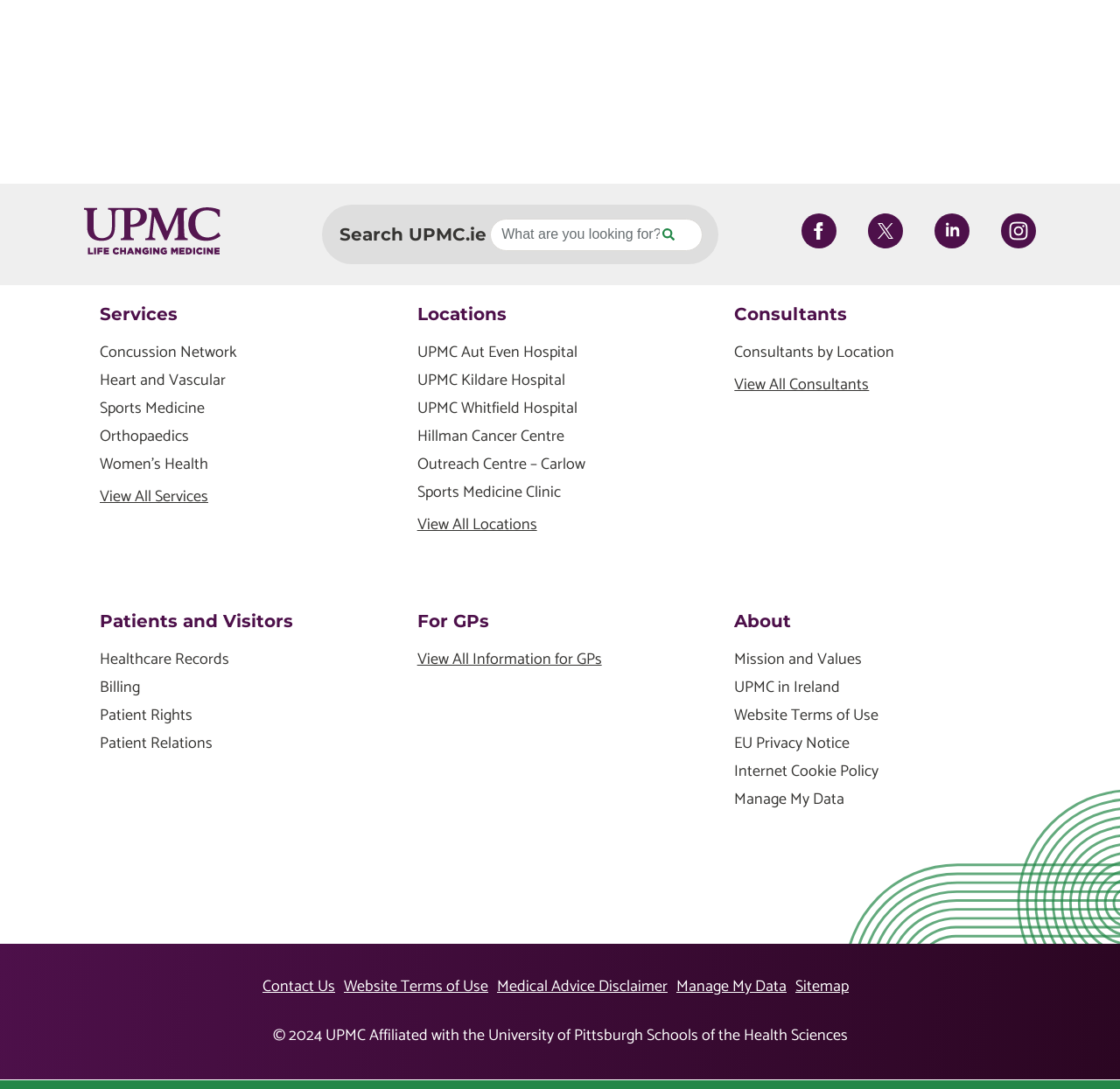Respond with a single word or phrase:
What is the name of the organization?

UPMC